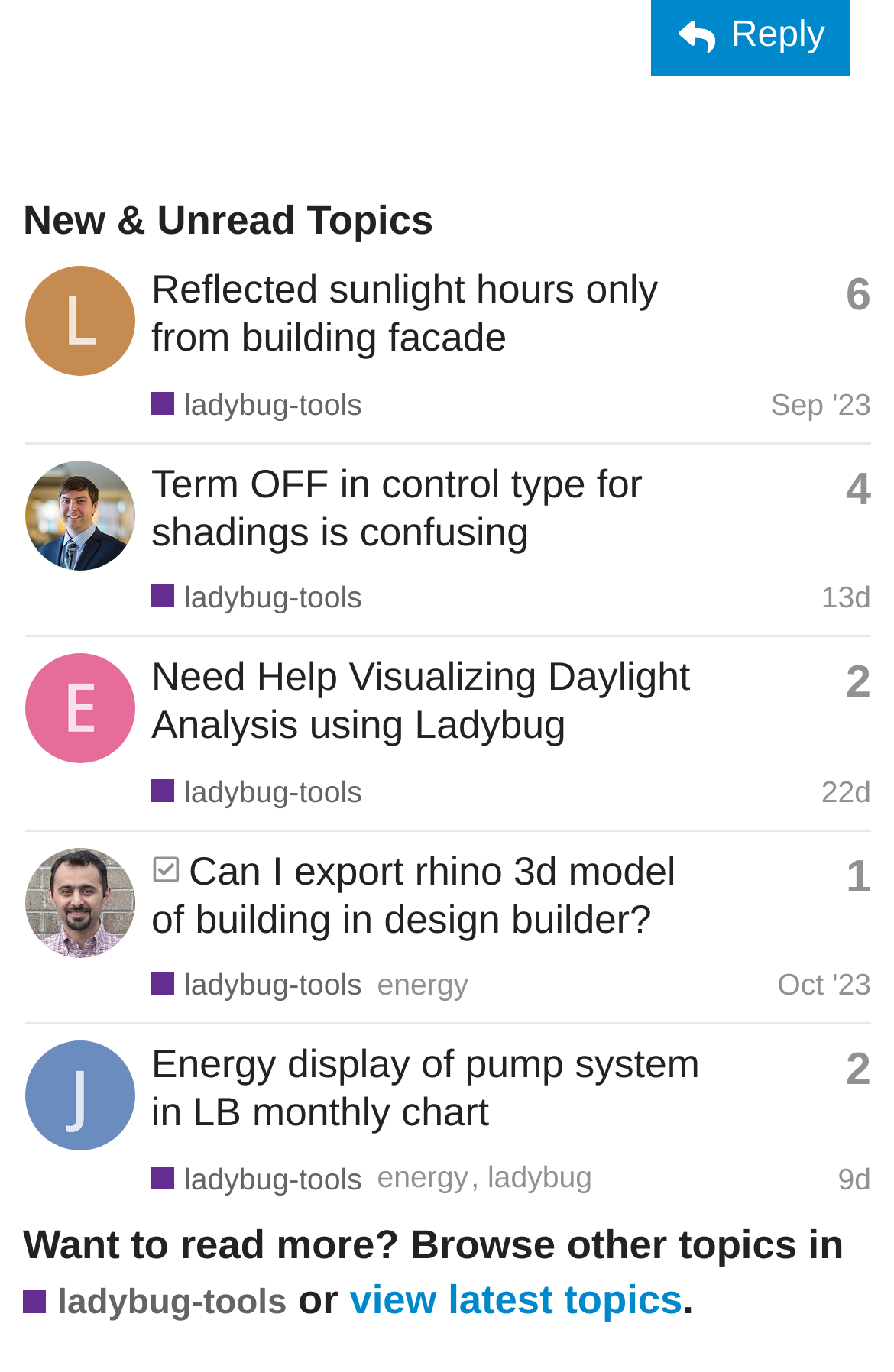Answer the question in a single word or phrase:
How many topics are listed on this webpage?

4